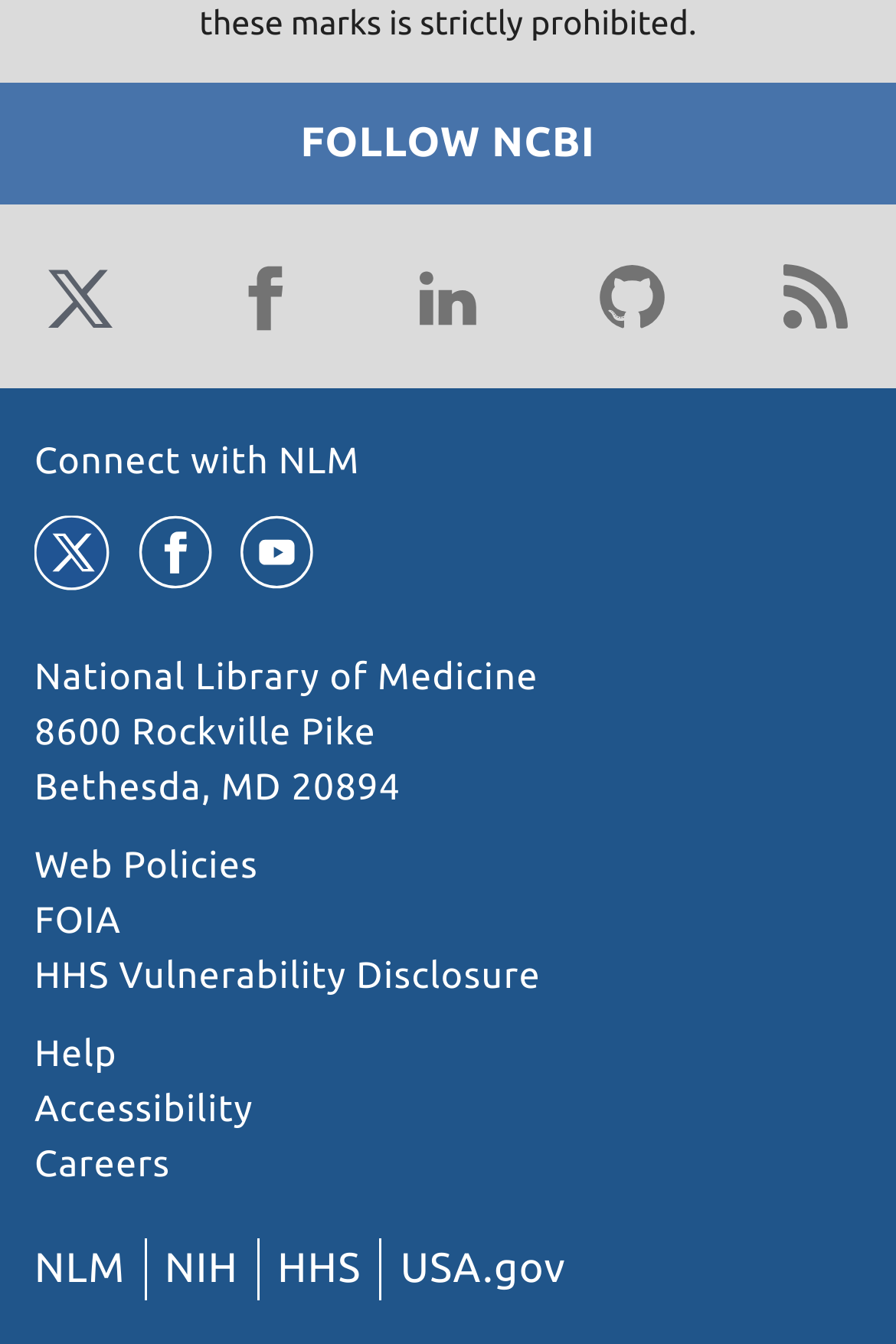Using the information from the screenshot, answer the following question thoroughly:
How many images are there in the social media links?

I counted the number of images in the social media links by looking at the images of Twitter, Facebook, LinkedIn, YouTube, and GitHub.